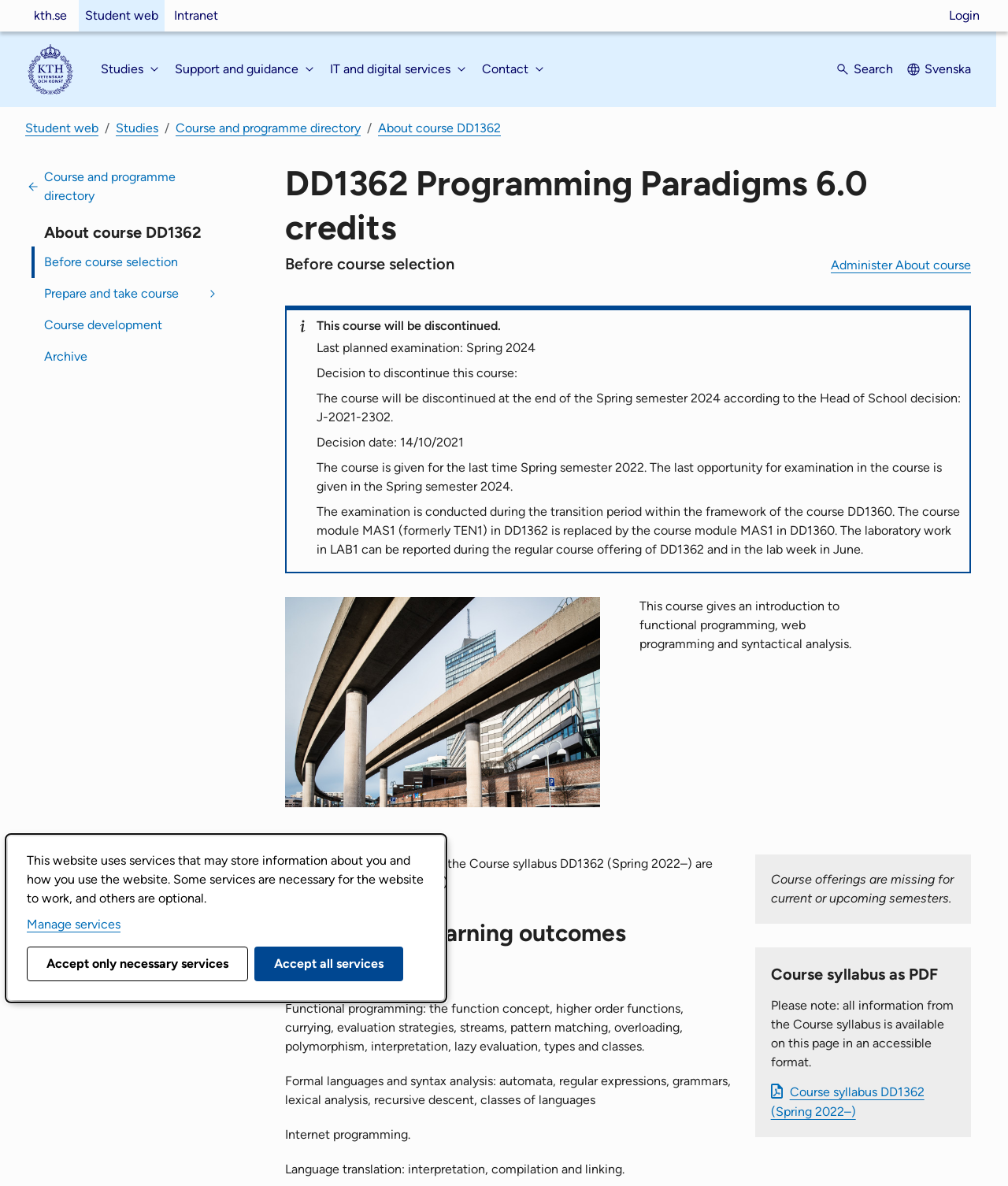Based on the image, please elaborate on the answer to the following question:
What is the name of the course?

The name of the course can be found in the breadcrumbs navigation section, where it is listed as 'About course DD1362', and also in the heading 'DD1362 Programming Paradigms 6.0 credits Before course selection'.